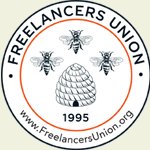Respond with a single word or phrase:
How many bees surround the beehive?

Three